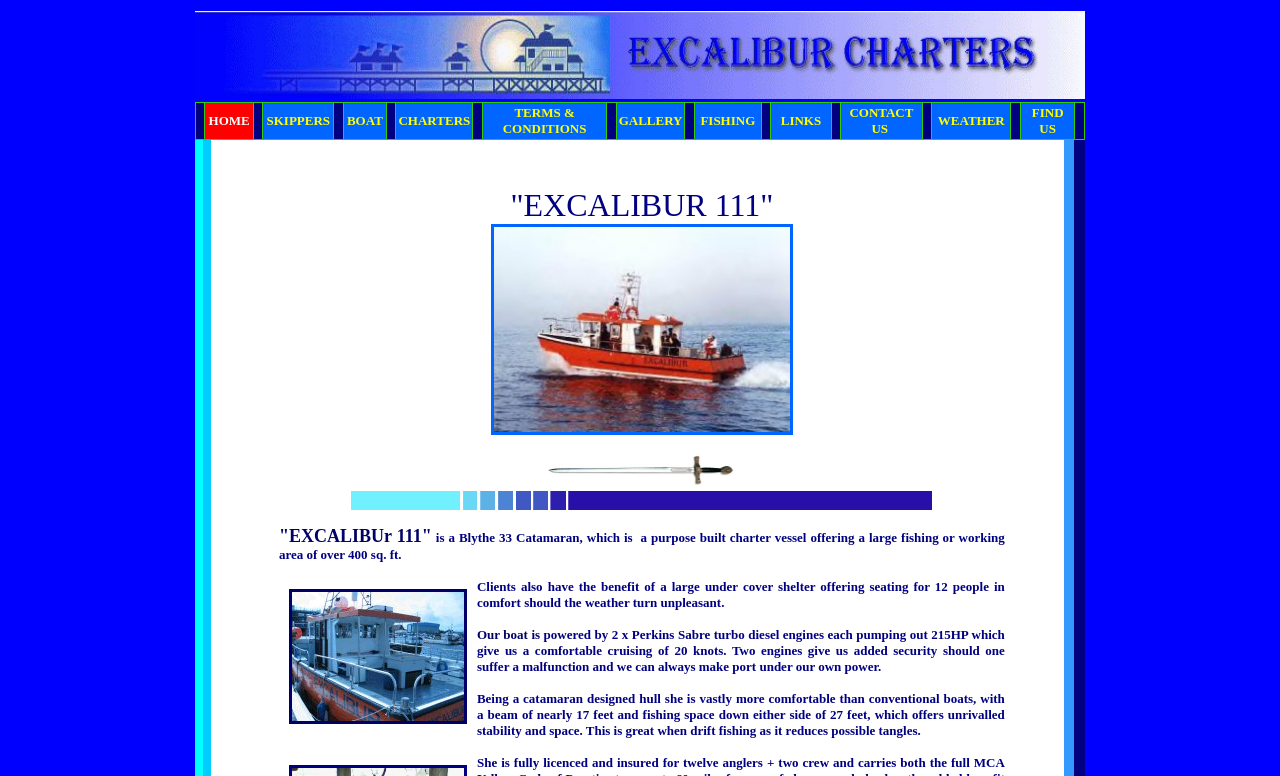Answer the question with a brief word or phrase:
What type of vessel is Excalibur 3?

Catamaran